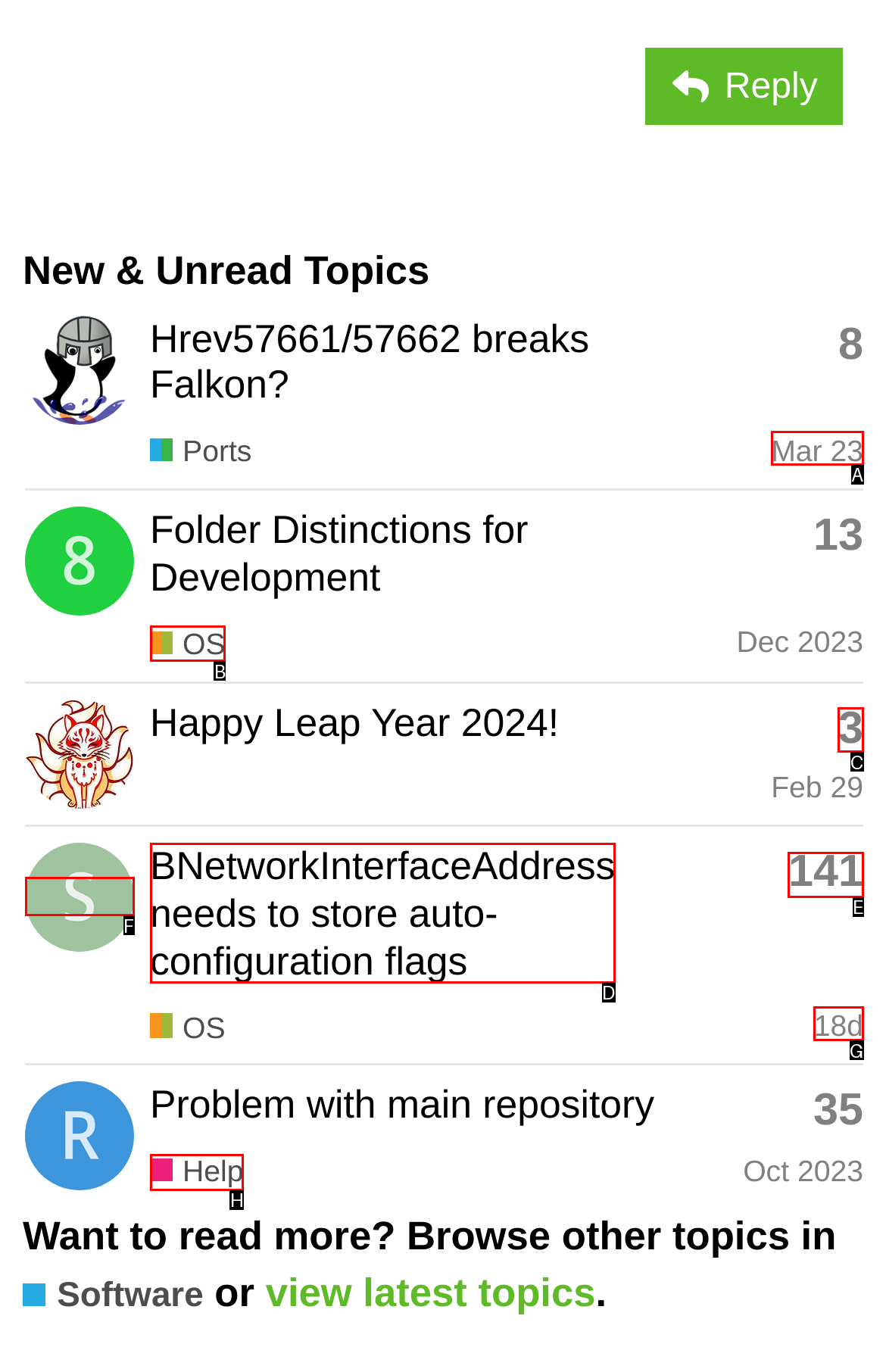Determine the HTML element that best aligns with the description: OS
Answer with the appropriate letter from the listed options.

B